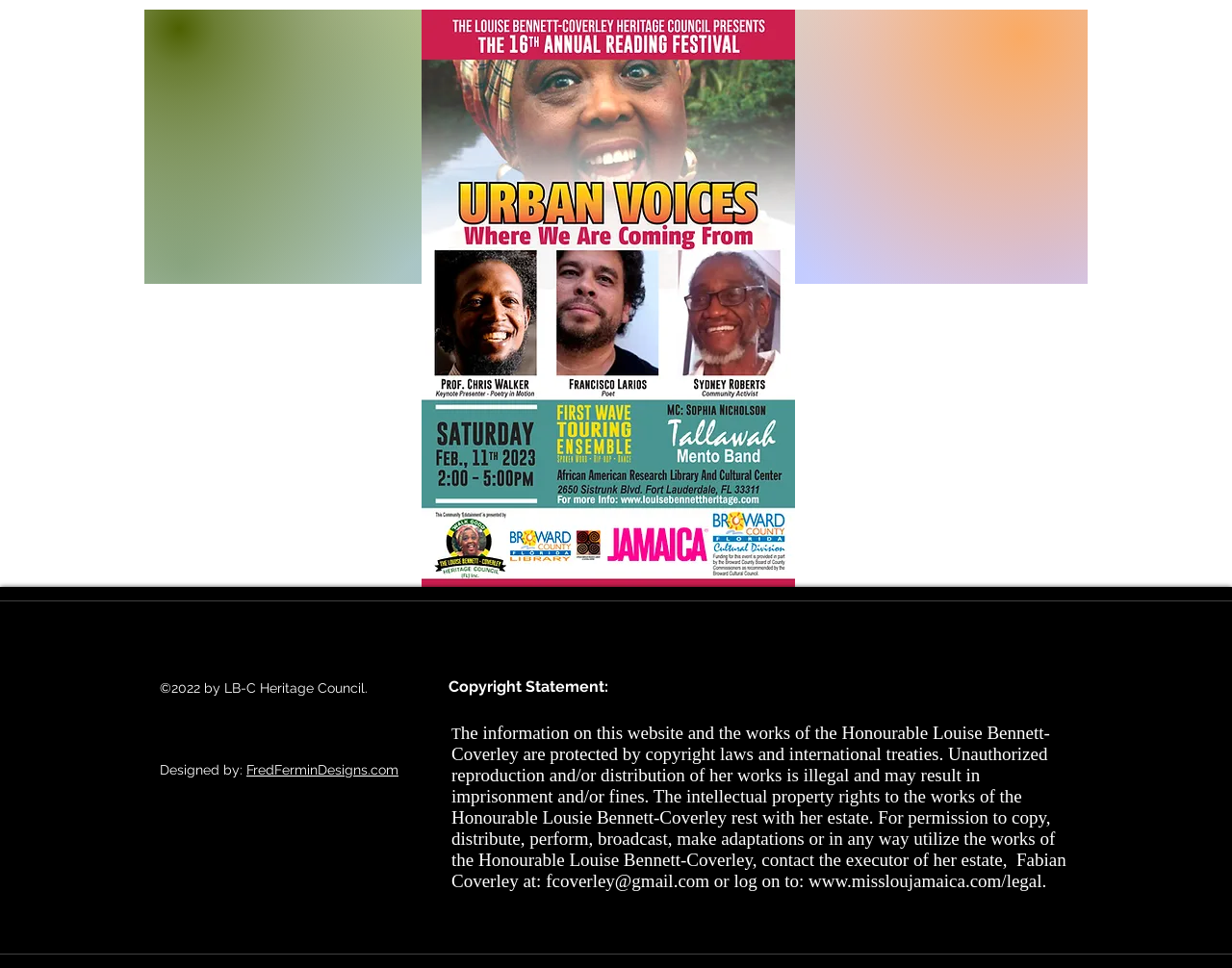What is the email address of Fabian Coverley?
Answer the question in a detailed and comprehensive manner.

The question can be answered by reading the copyright statement on the webpage, which provides the email address of Fabian Coverley, fcoverley@gmail.com